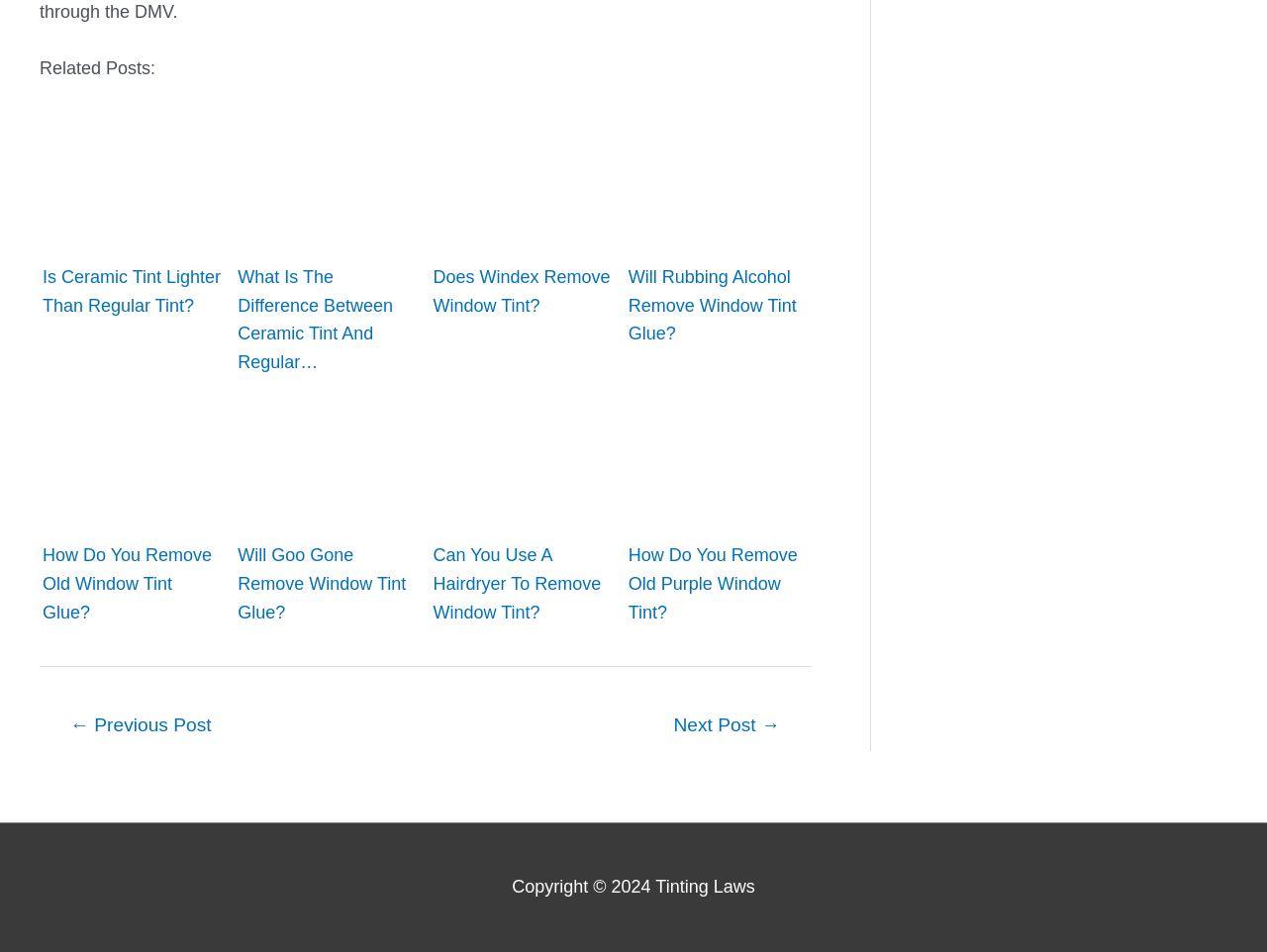What is the copyright year?
Refer to the image and provide a concise answer in one word or phrase.

2024